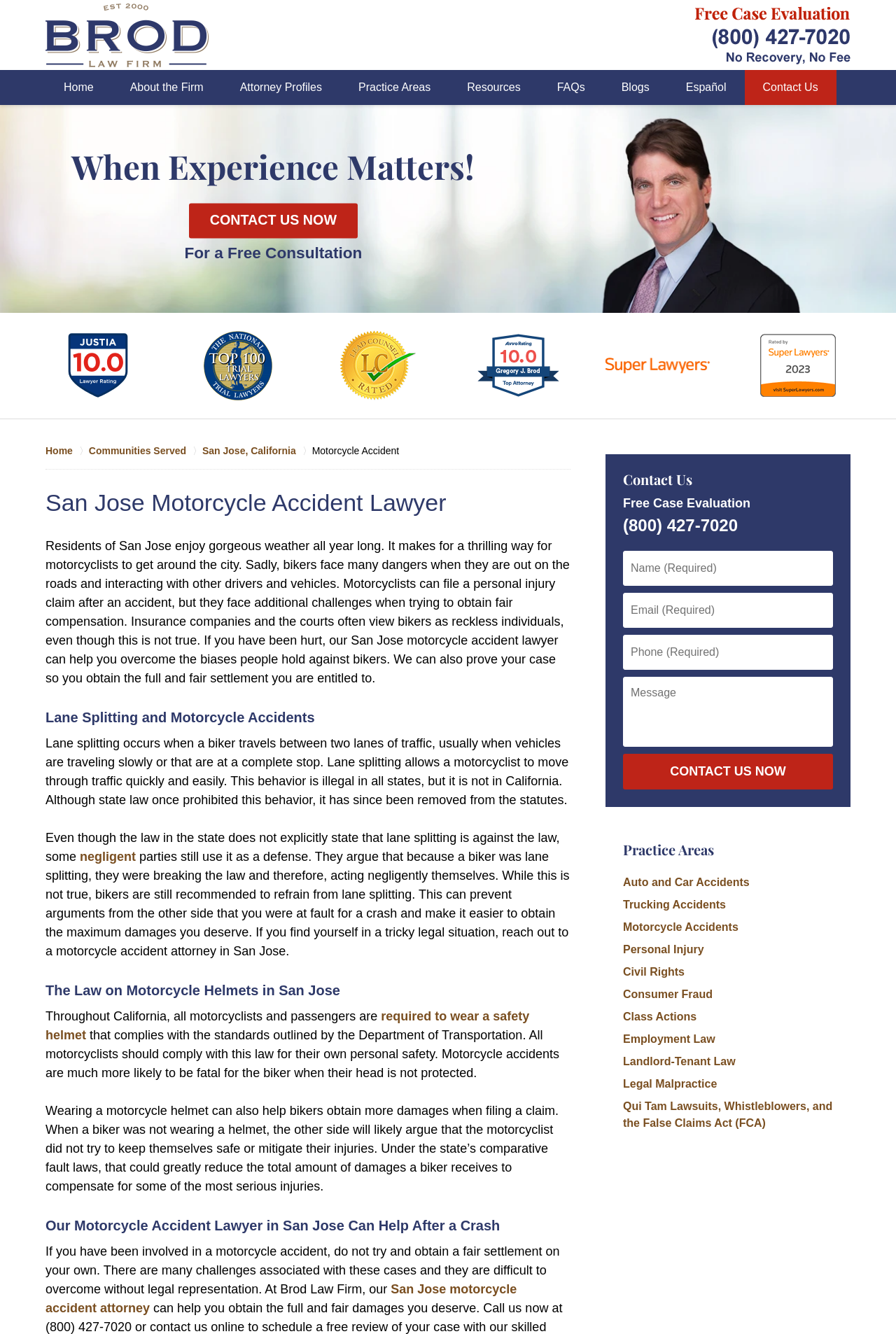Illustrate the webpage thoroughly, mentioning all important details.

This webpage is about a law firm, Brod Law Firm, specializing in motorcycle accident cases in San Jose, California. At the top left corner, there is a logo of the law firm, and next to it, there are several links to different sections of the website, including "Home", "About the Firm", "Attorney Profiles", and more. 

Below the logo and links, there is a hero banner image that spans the entire width of the page. Above the hero banner, there is a heading that reads "San Jose Motorcycle Accident Lawyer" and a call-to-action button "CONTACT US NOW". 

On the left side of the page, there is a section that displays the law firm's credentials, including ratings and badges from various organizations such as Justia, Top 100 Trial Lawyers, and Avvo. 

The main content of the page is divided into several sections. The first section explains the importance of hiring a motorcycle accident lawyer in San Jose, citing the biases against motorcyclists and the challenges they face in obtaining fair compensation. 

The next section discusses lane splitting and motorcycle accidents, explaining that while lane splitting is not illegal in California, it can still be used as a defense by the opposing party. 

The following section talks about the law on motorcycle helmets in San Jose, emphasizing the importance of wearing a helmet for personal safety and to avoid reducing damages in a claim. 

The final section introduces the law firm's motorcycle accident lawyer in San Jose, encouraging visitors to seek legal representation after a crash. 

On the right side of the page, there is a contact form with several text boxes and a "CONTACT US NOW" button. Below the contact form, there are links to different practice areas of the law firm, including auto and car accidents, trucking accidents, and more.